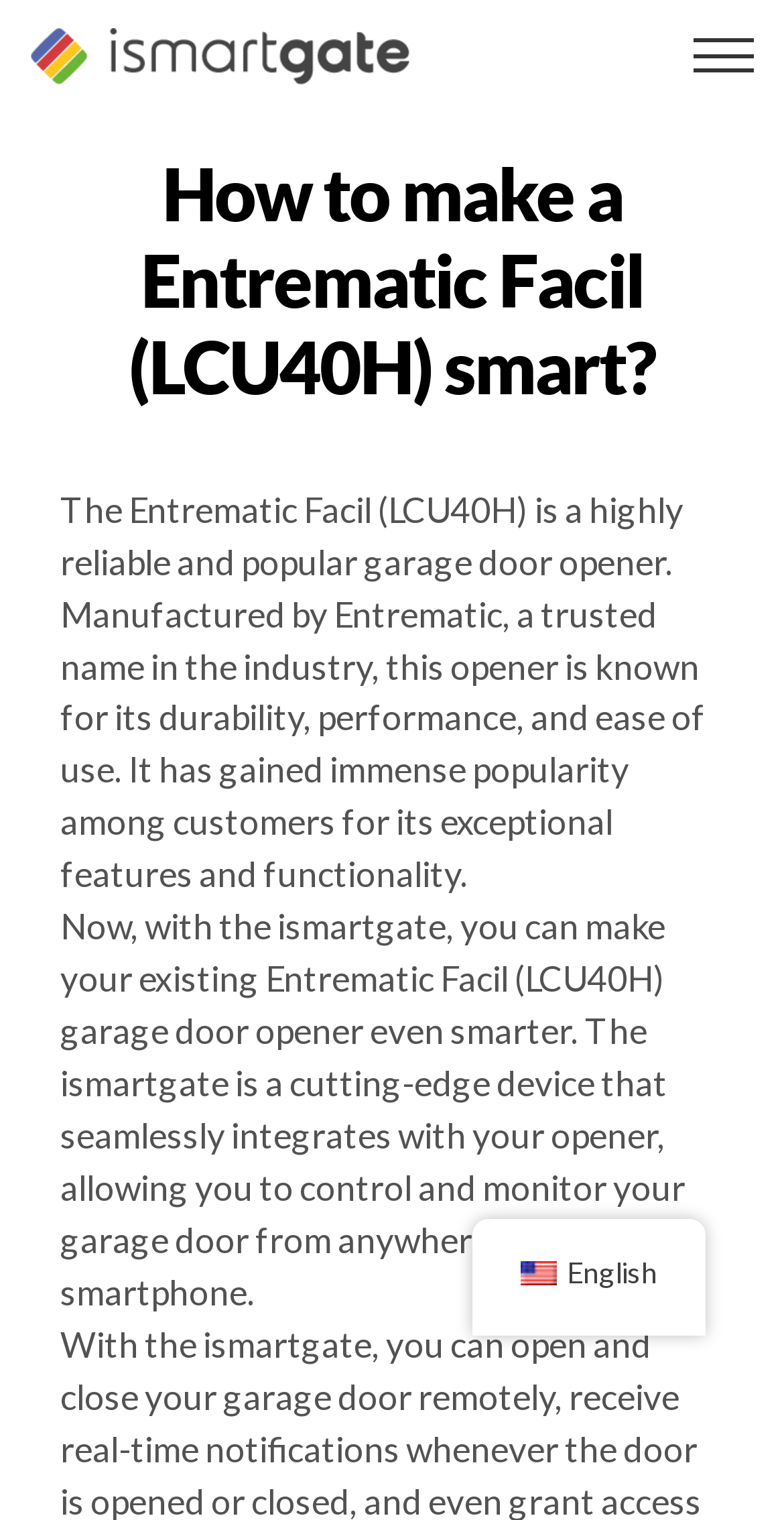Locate the bounding box coordinates for the element described below: "Okay, thank you". The coordinates must be four float values between 0 and 1, formatted as [left, top, right, bottom].

[0.051, 0.032, 0.342, 0.067]